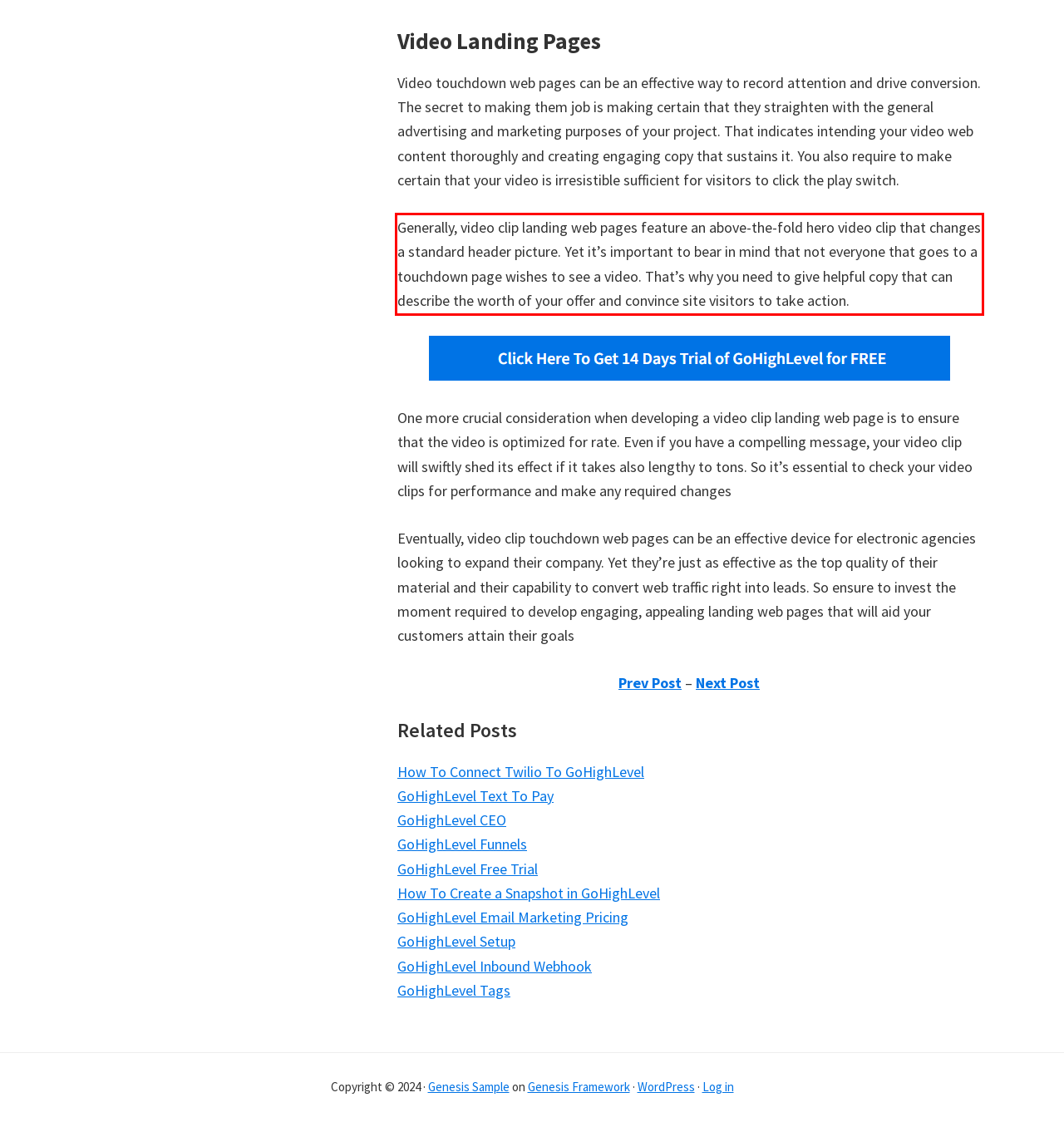Given a screenshot of a webpage, locate the red bounding box and extract the text it encloses.

Generally, video clip landing web pages feature an above-the-fold hero video clip that changes a standard header picture. Yet it’s important to bear in mind that not everyone that goes to a touchdown page wishes to see a video. That’s why you need to give helpful copy that can describe the worth of your offer and convince site visitors to take action.